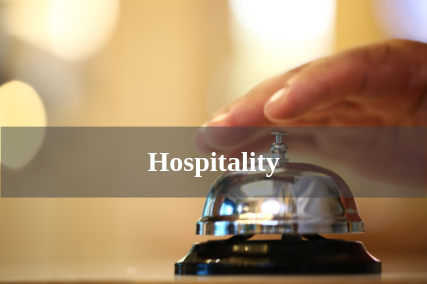What is the atmosphere suggested by the background?
Examine the image and provide an in-depth answer to the question.

The background features a soft blur, suggesting a warm and inviting atmosphere typical of a hotel or customer service environment, which is conducive to a positive guest experience.